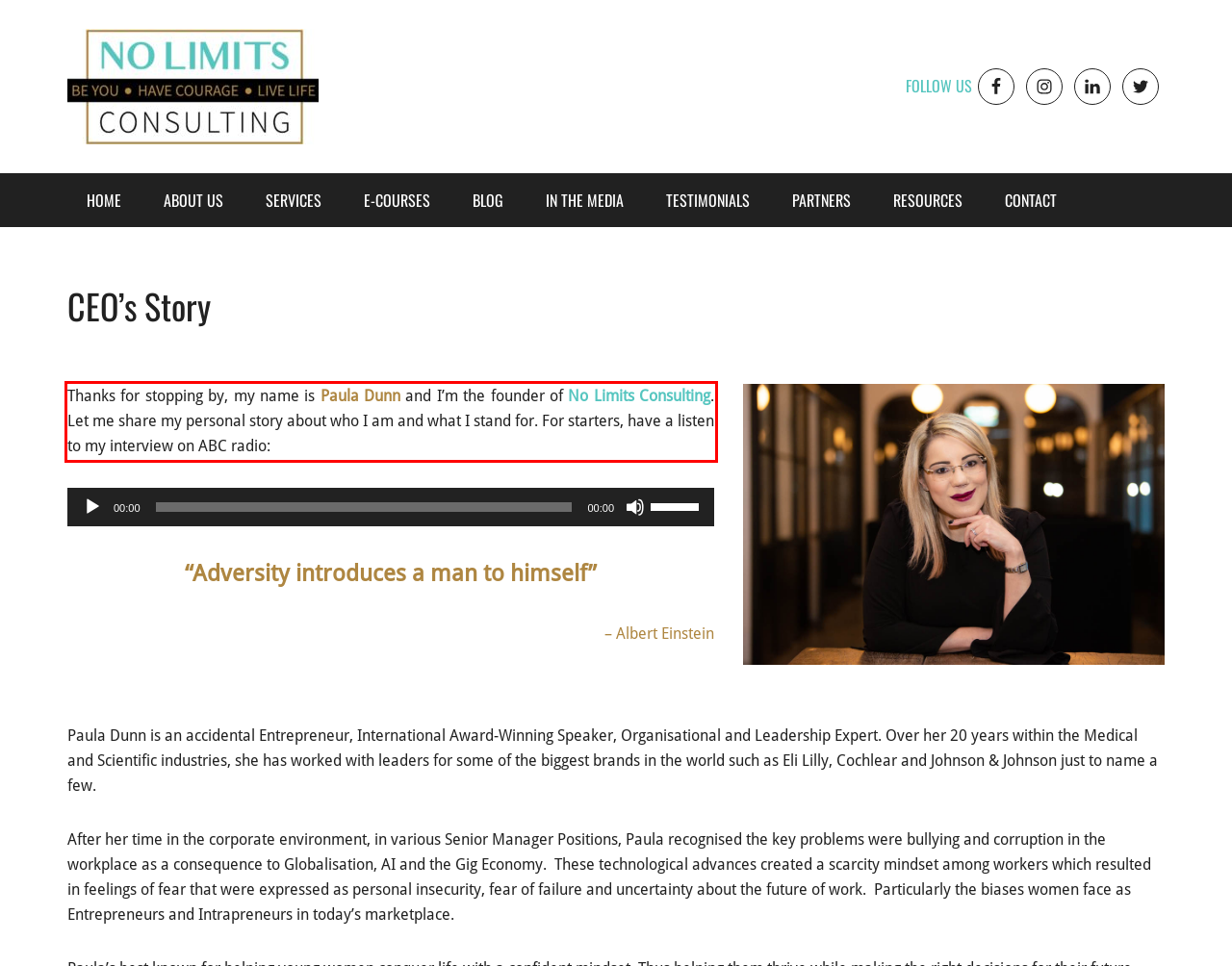Given a webpage screenshot with a red bounding box, perform OCR to read and deliver the text enclosed by the red bounding box.

Thanks for stopping by, my name is Paula Dunn and I’m the founder of No Limits Consulting. Let me share my personal story about who I am and what I stand for. For starters, have a listen to my interview on ABC radio: